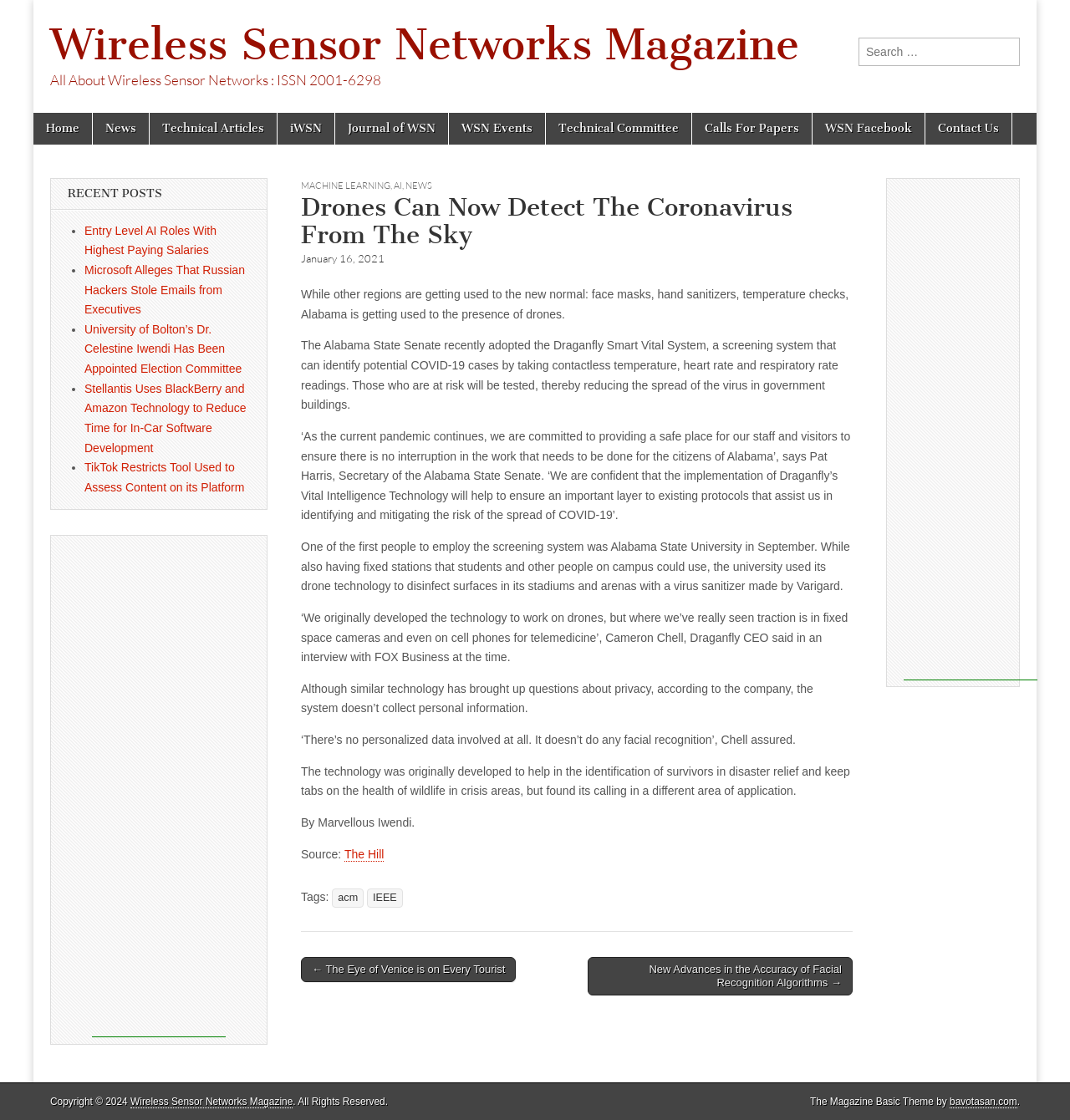Locate and provide the bounding box coordinates for the HTML element that matches this description: "Technical Articles".

[0.14, 0.101, 0.259, 0.129]